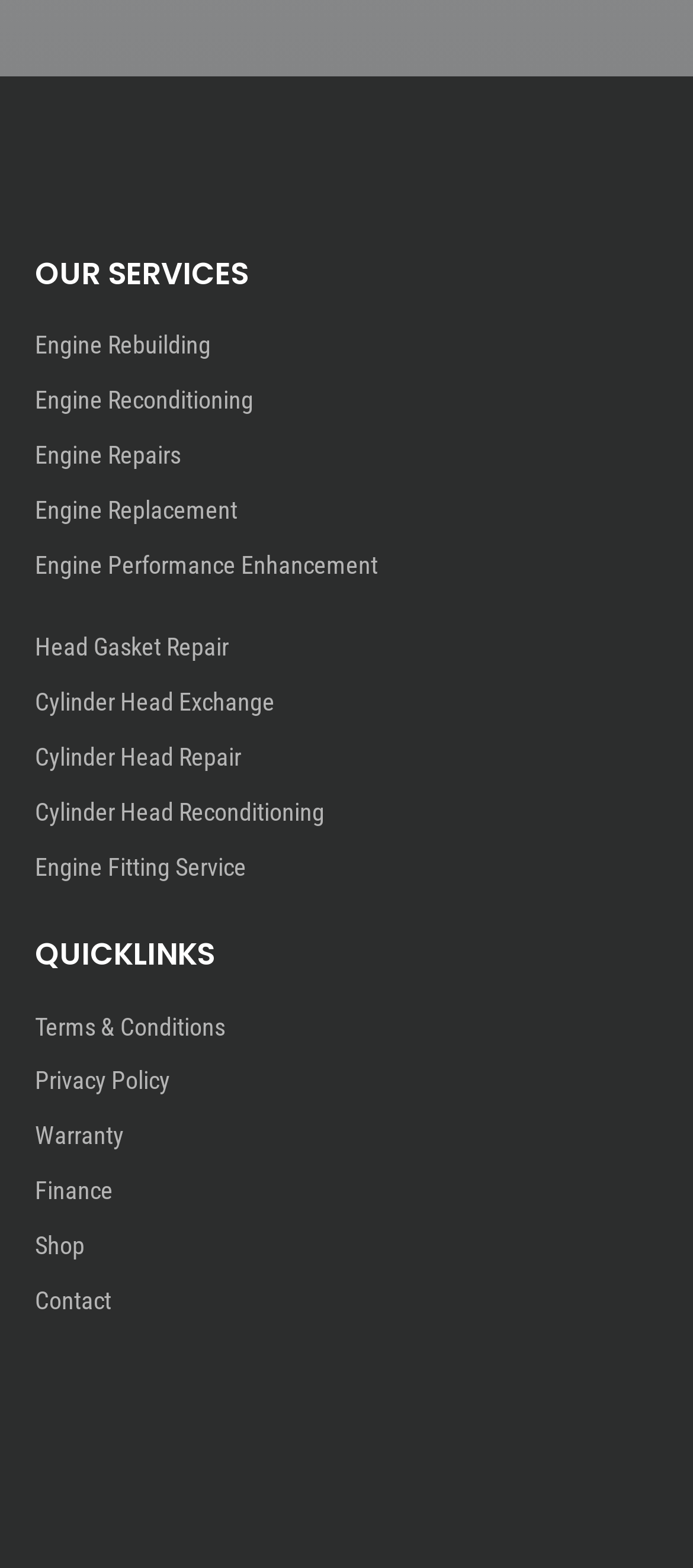What services are offered by this company?
Refer to the image and offer an in-depth and detailed answer to the question.

Based on the links provided on the webpage, it appears that the company offers various engine-related services, including engine rebuilding, engine reconditioning, engine repairs, engine replacement, and engine performance enhancement.